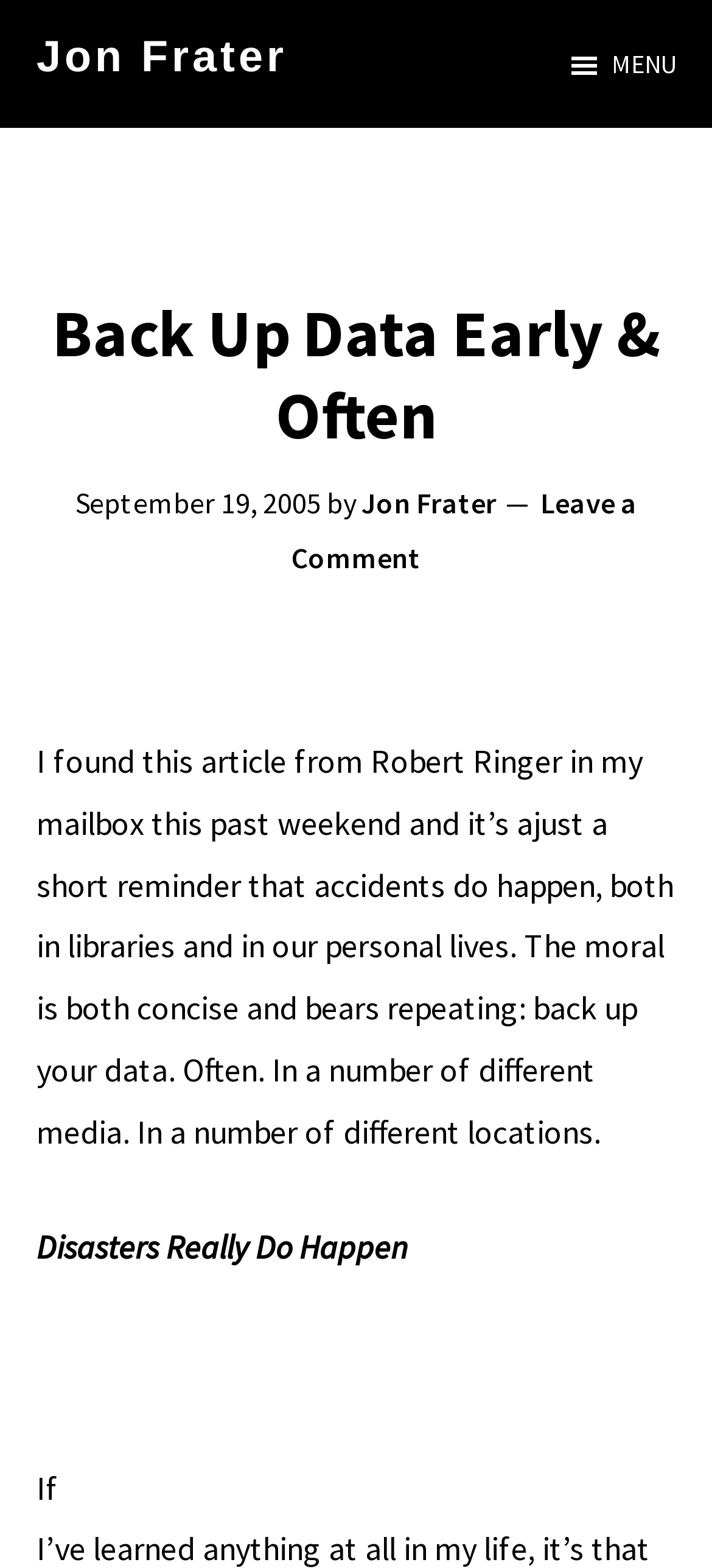What is the purpose of the button with the MENU icon?
Based on the visual content, answer with a single word or a brief phrase.

To expand the menu